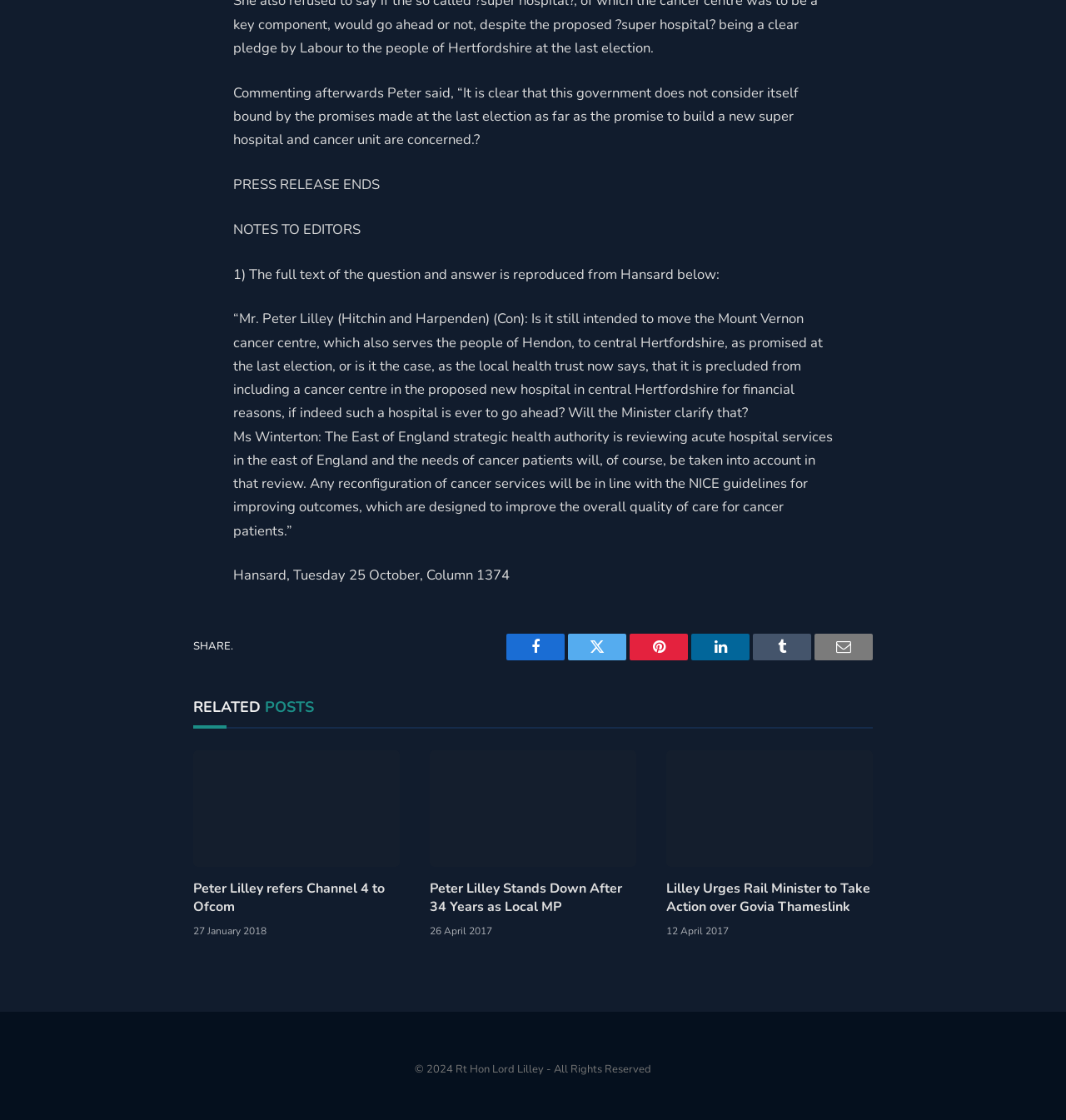Please examine the image and answer the question with a detailed explanation:
What social media platforms can you share the webpage on?

The webpage provides social media sharing links at the bottom of the page, which include Facebook, Twitter, Pinterest, LinkedIn, Tumblr, and Email. These links allow users to share the webpage on their respective social media platforms.